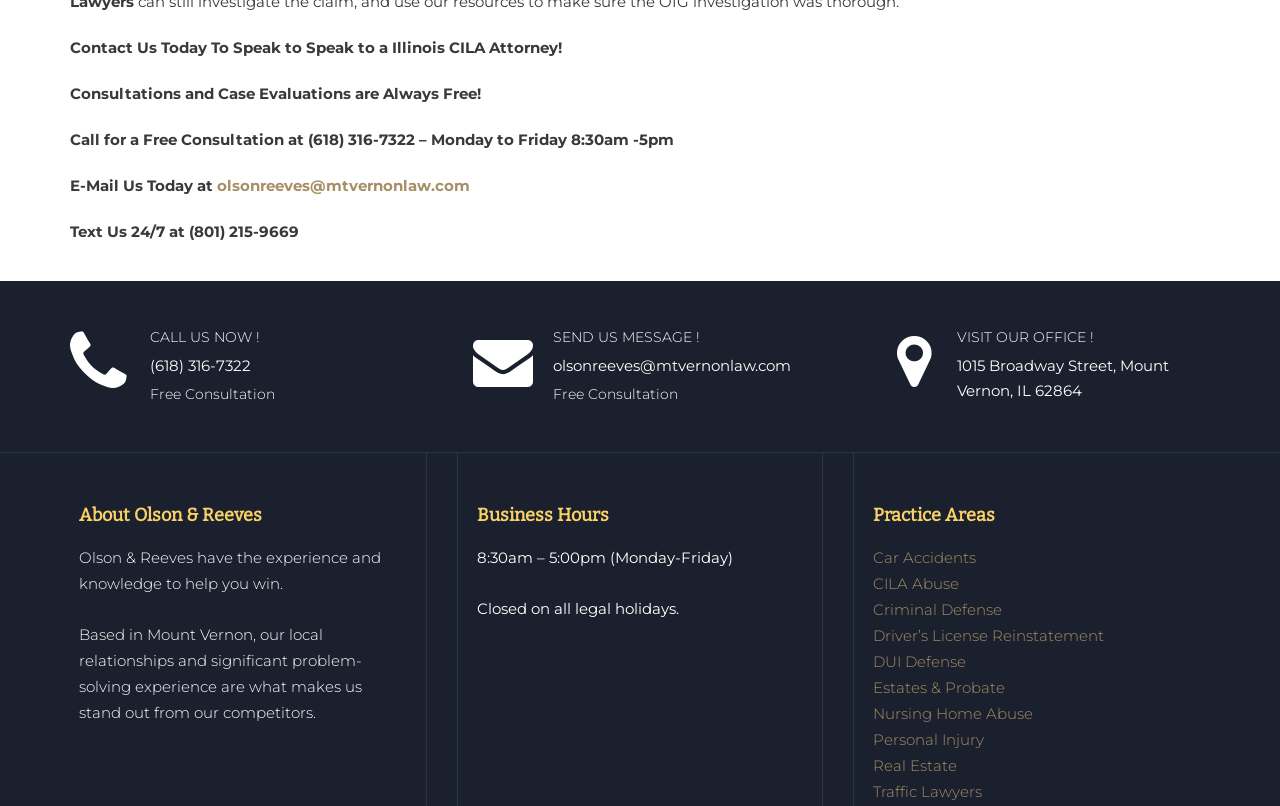Please predict the bounding box coordinates (top-left x, top-left y, bottom-right x, bottom-right y) for the UI element in the screenshot that fits the description: olsonreeves@mtvernonlaw.com

[0.17, 0.219, 0.367, 0.242]